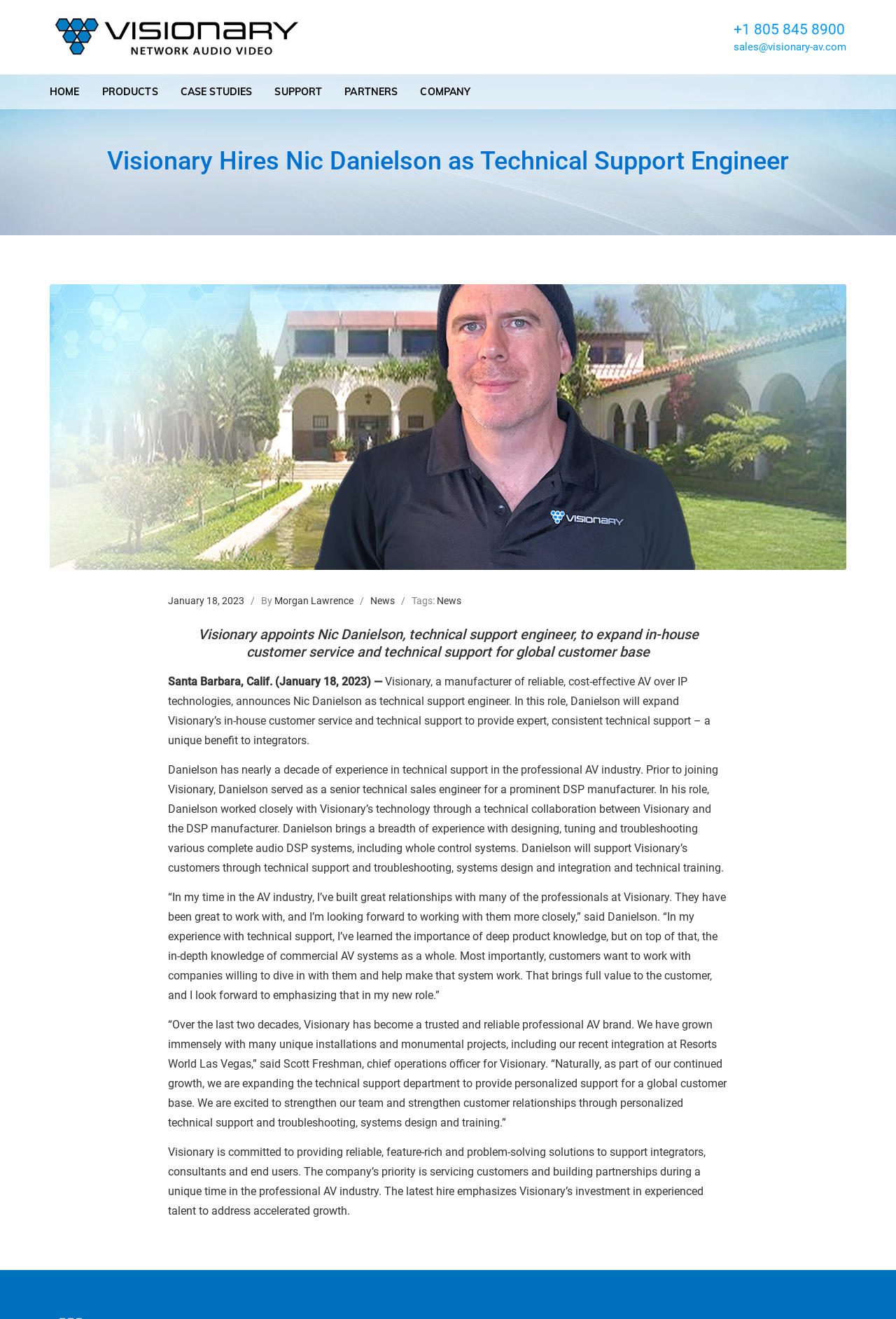Create an elaborate caption that covers all aspects of the webpage.

The webpage is about Visionary Solutions, a manufacturer of AV over IP technologies. At the top left corner, there is a VSI logo, accompanied by a link to Visionary Solutions and a static text "Network Audio Video". Below this, there is a navigation menu with links to HOME, PRODUCTS, CASE STUDIES, SUPPORT, PARTNERS, and COMPANY.

On the top right corner, there is a heading "Call us" with two links to a phone number and an email address. Below this, there is a main heading "Visionary Hires Nic Danielson as Technical Support Engineer" that spans across the page.

The main content of the page is an article about Nic Danielson joining Visionary Solutions as a technical support engineer. The article includes an image of Nic Danielson and a series of paragraphs describing his role, experience, and quotes. The article also includes quotes from Scott Freshman, the chief operations officer for Visionary.

At the bottom of the page, there is a footer section with a timestamp, author information, and links to related news articles and tags. The footer section is divided into two columns, with the timestamp and author information on the left and the links on the right.

Throughout the page, there are several headings, links, and static texts that provide additional information about Visionary Solutions and its products. The overall layout is organized, with clear headings and concise text that makes it easy to read and navigate.